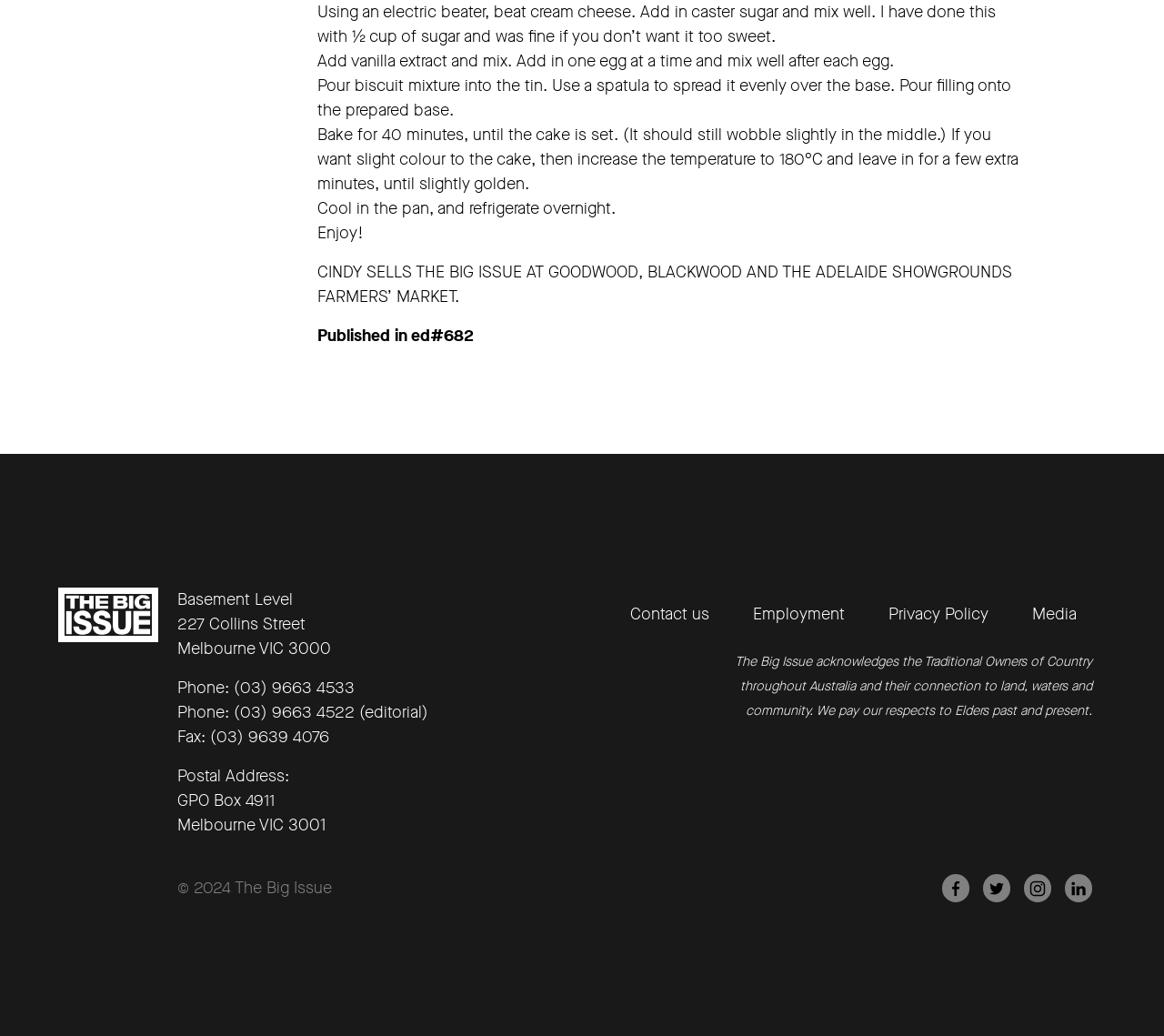Answer the question using only one word or a concise phrase: What is the name of the person selling The Big Issue?

Cindy